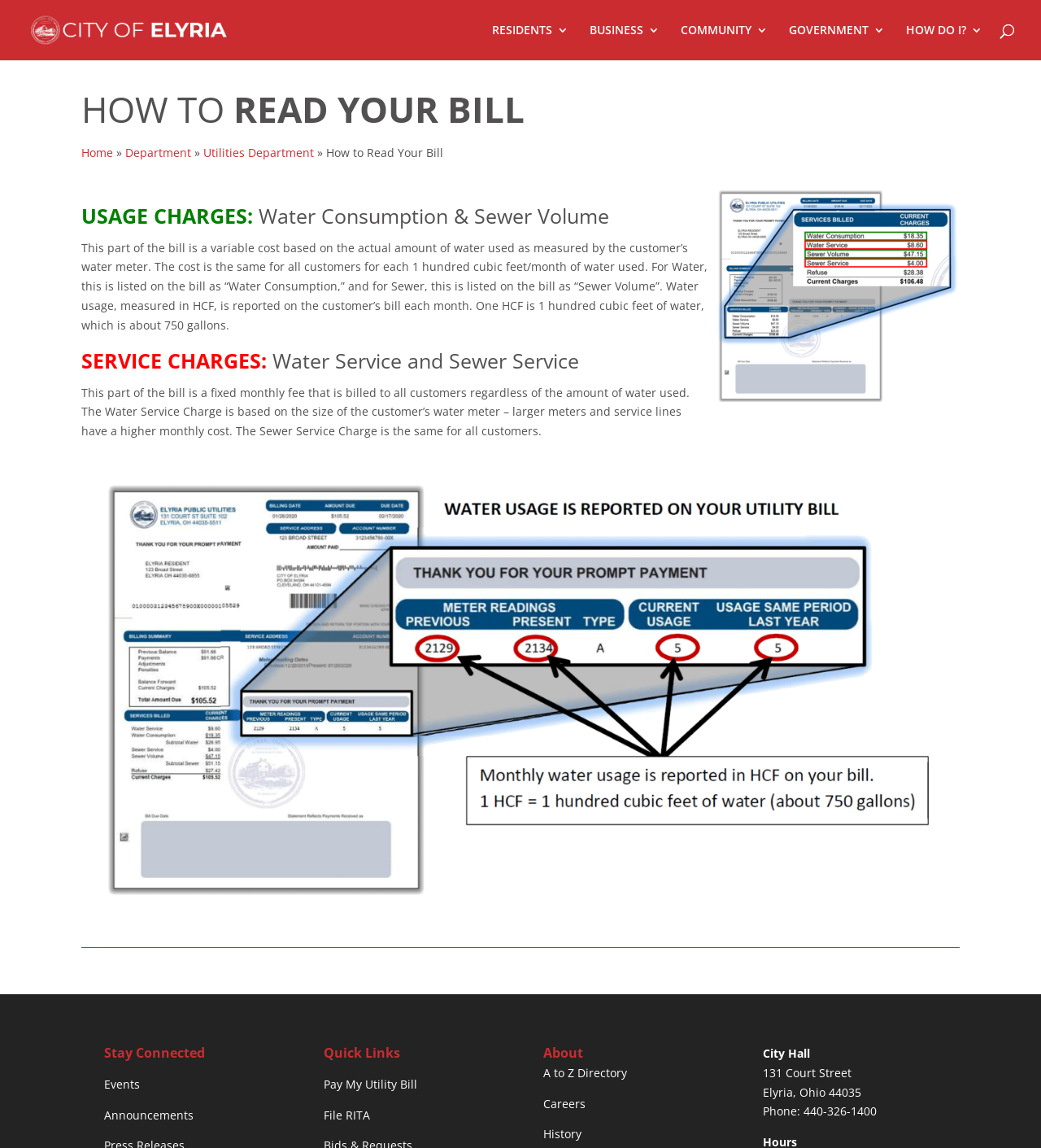Provide the bounding box coordinates of the area you need to click to execute the following instruction: "Learn about Utilities Department".

[0.195, 0.126, 0.302, 0.139]